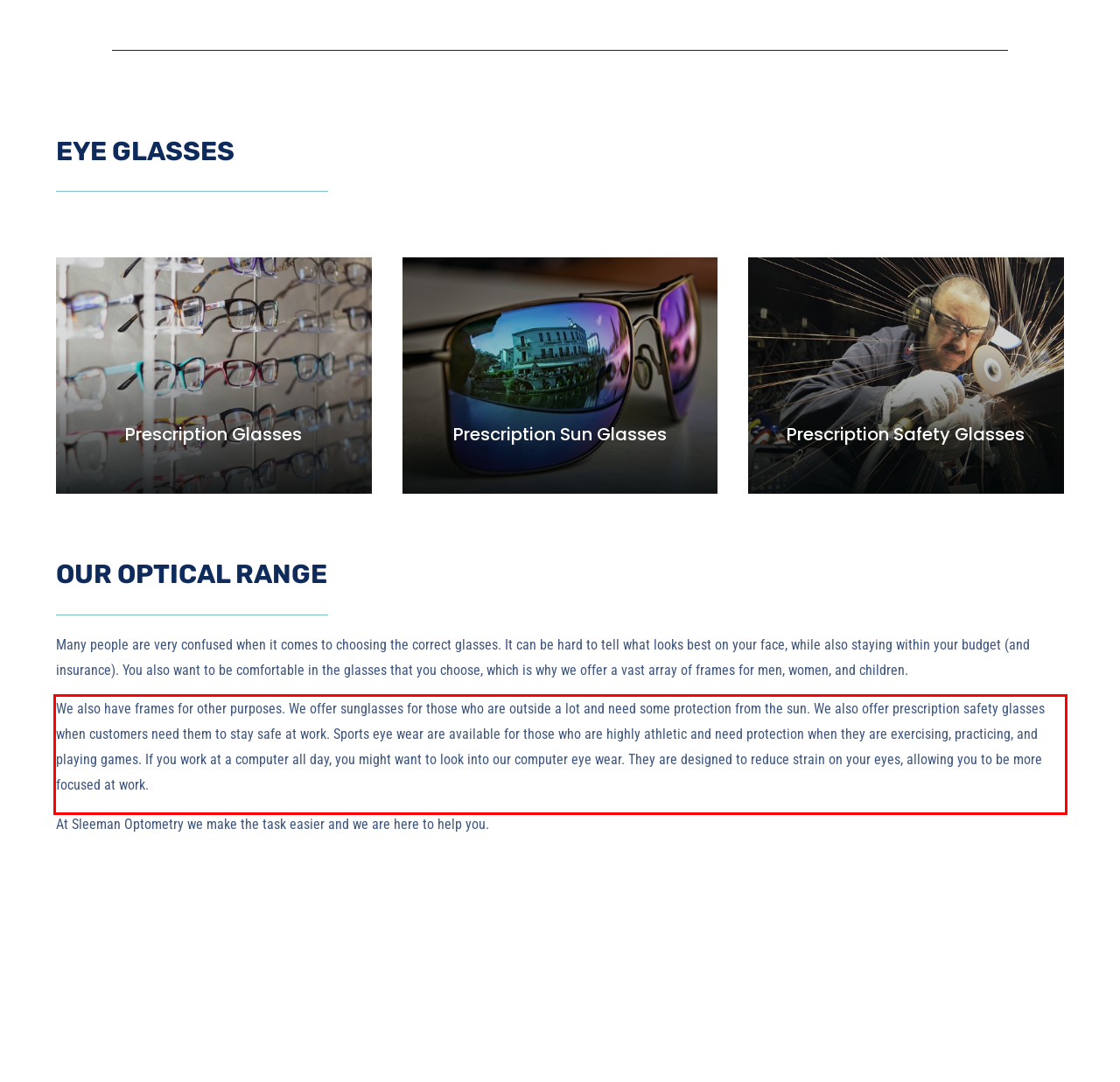Please identify and extract the text content from the UI element encased in a red bounding box on the provided webpage screenshot.

We also have frames for other purposes. We offer sunglasses for those who are outside a lot and need some protection from the sun. We also offer prescription safety glasses when customers need them to stay safe at work. Sports eye wear are available for those who are highly athletic and need protection when they are exercising, practicing, and playing games. If you work at a computer all day, you might want to look into our computer eye wear. They are designed to reduce strain on your eyes, allowing you to be more focused at work.